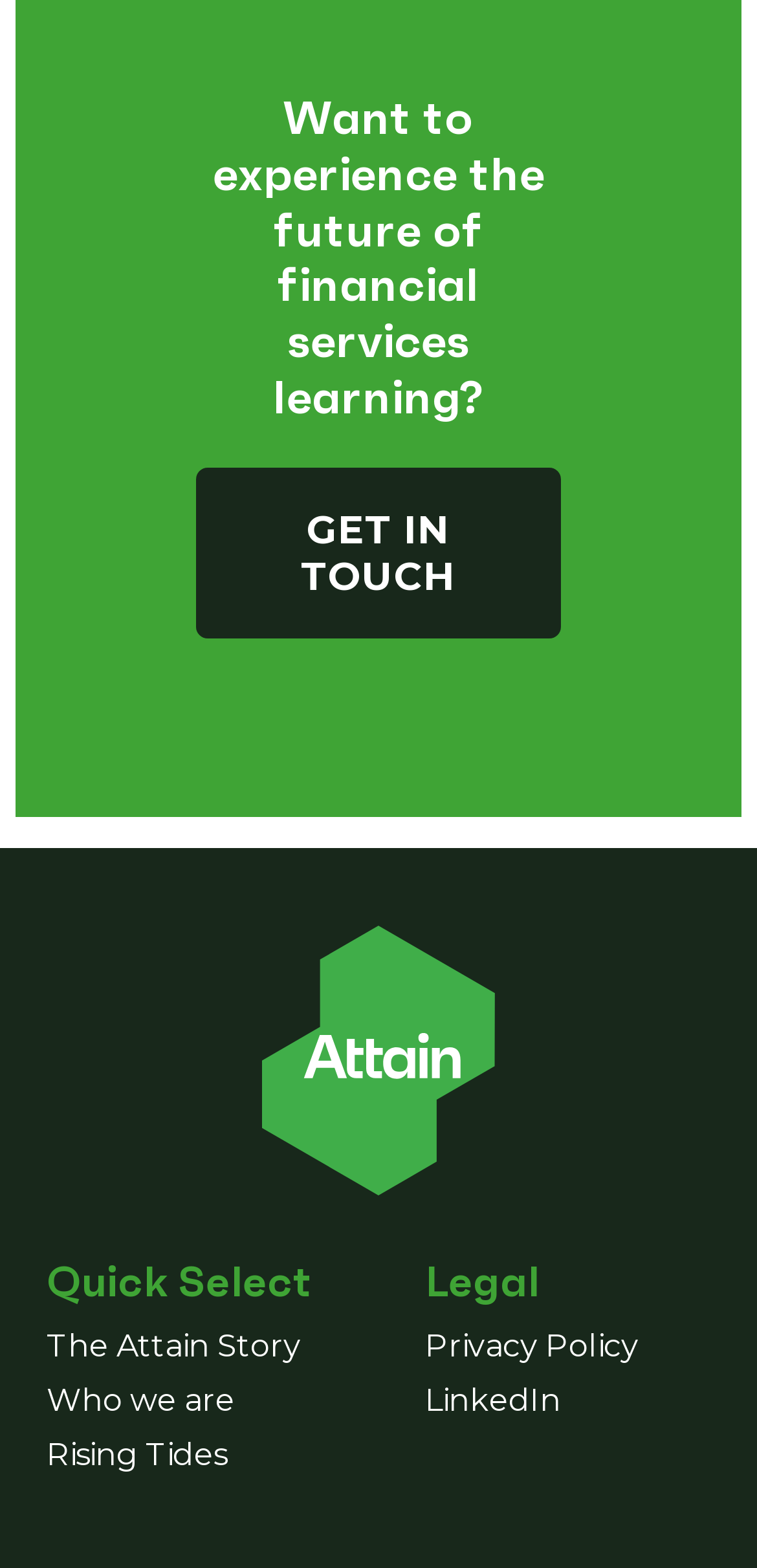What are the two main categories on this webpage?
Answer the question with detailed information derived from the image.

The two main categories on this webpage are 'Quick Select' and 'Legal', as indicated by the headings at the bottom of the page. 'Quick Select' seems to be related to the organization's services, while 'Legal' contains links to legal documents such as the Privacy Policy.